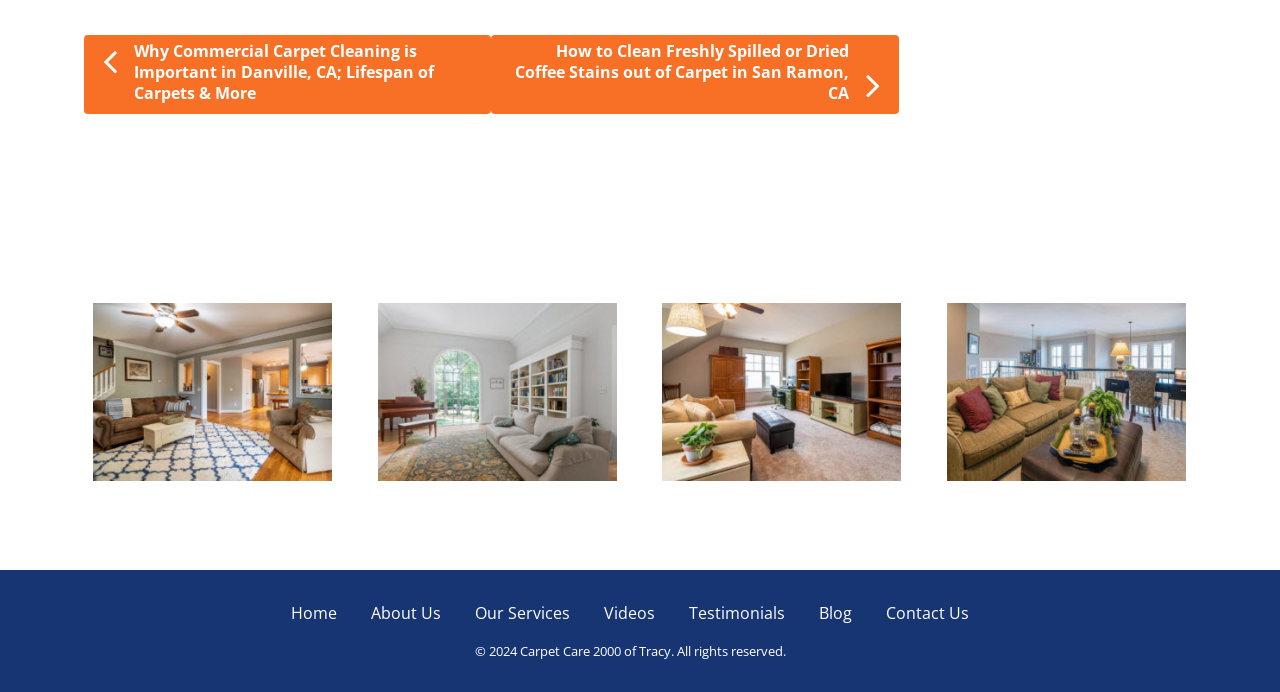Give a succinct answer to this question in a single word or phrase: 
What is the copyright year of Carpet Care 2000?

2024